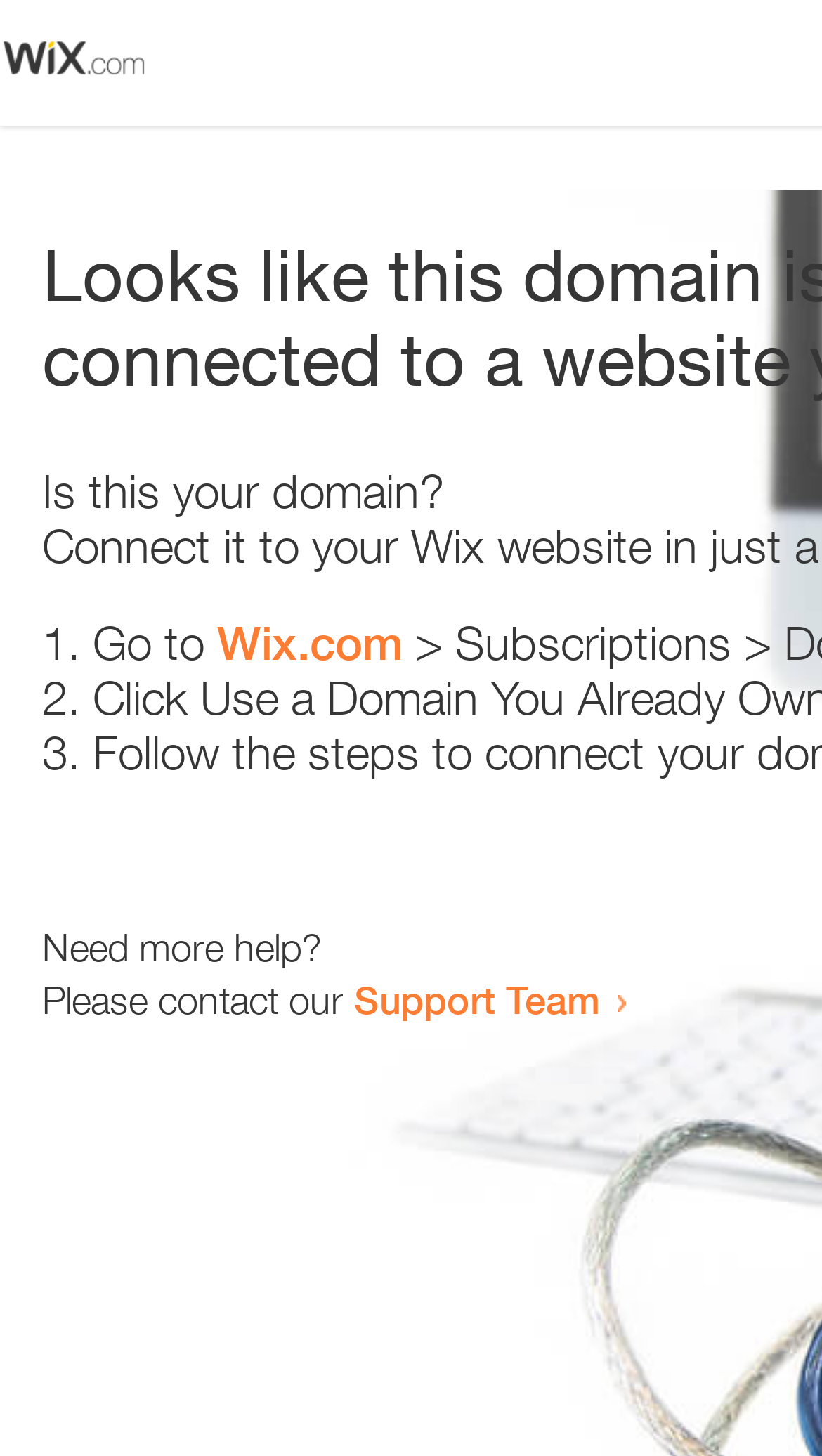Bounding box coordinates are specified in the format (top-left x, top-left y, bottom-right x, bottom-right y). All values are floating point numbers bounded between 0 and 1. Please provide the bounding box coordinate of the region this sentence describes: Wix.com

[0.264, 0.423, 0.49, 0.46]